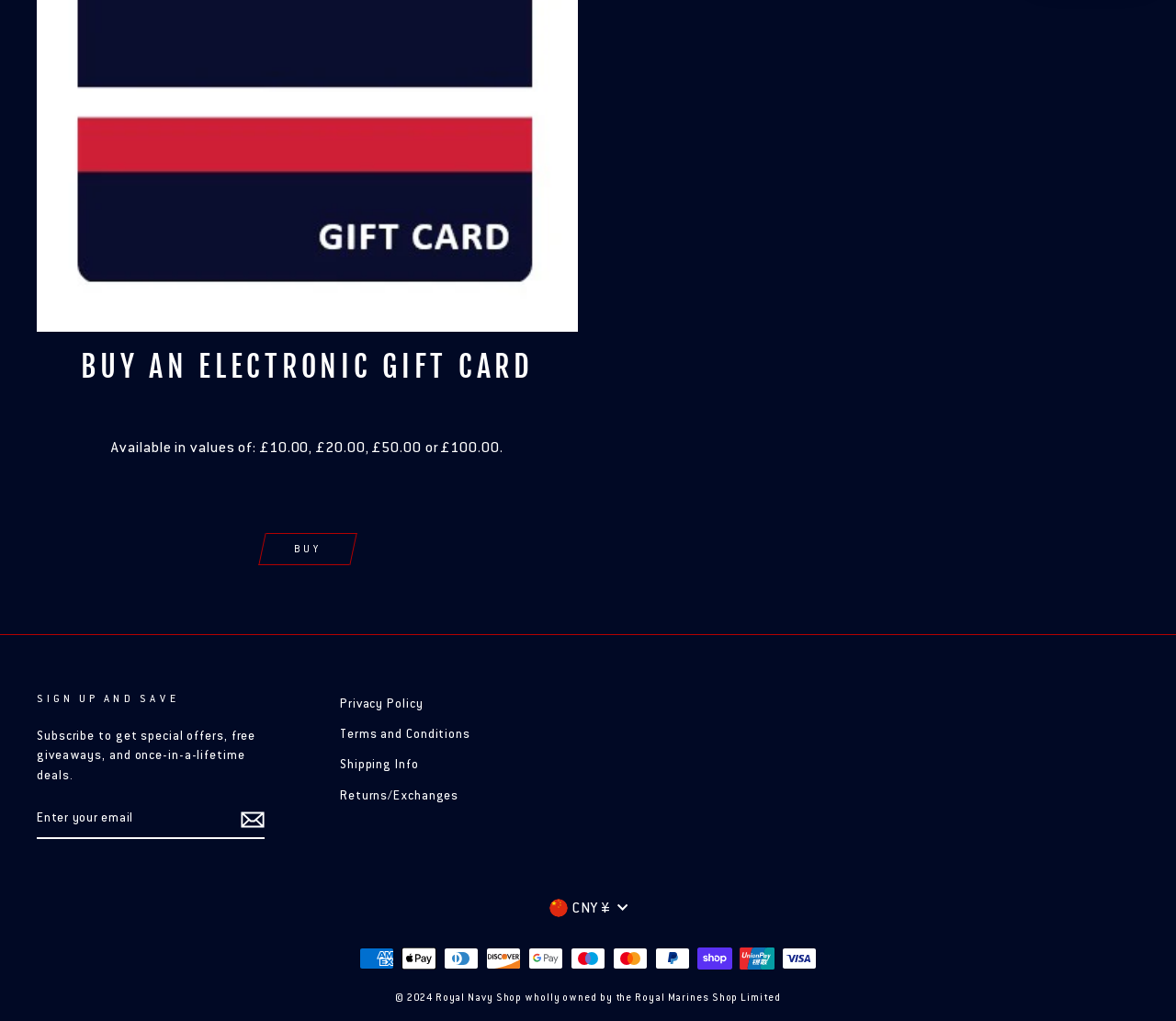Based on the image, please elaborate on the answer to the following question:
What is the copyright information?

The copyright information can be found at the very bottom of the page, in the static text element that states '© 2024 Royal Navy Shop wholly owned by the Royal Marines Shop Limited'.